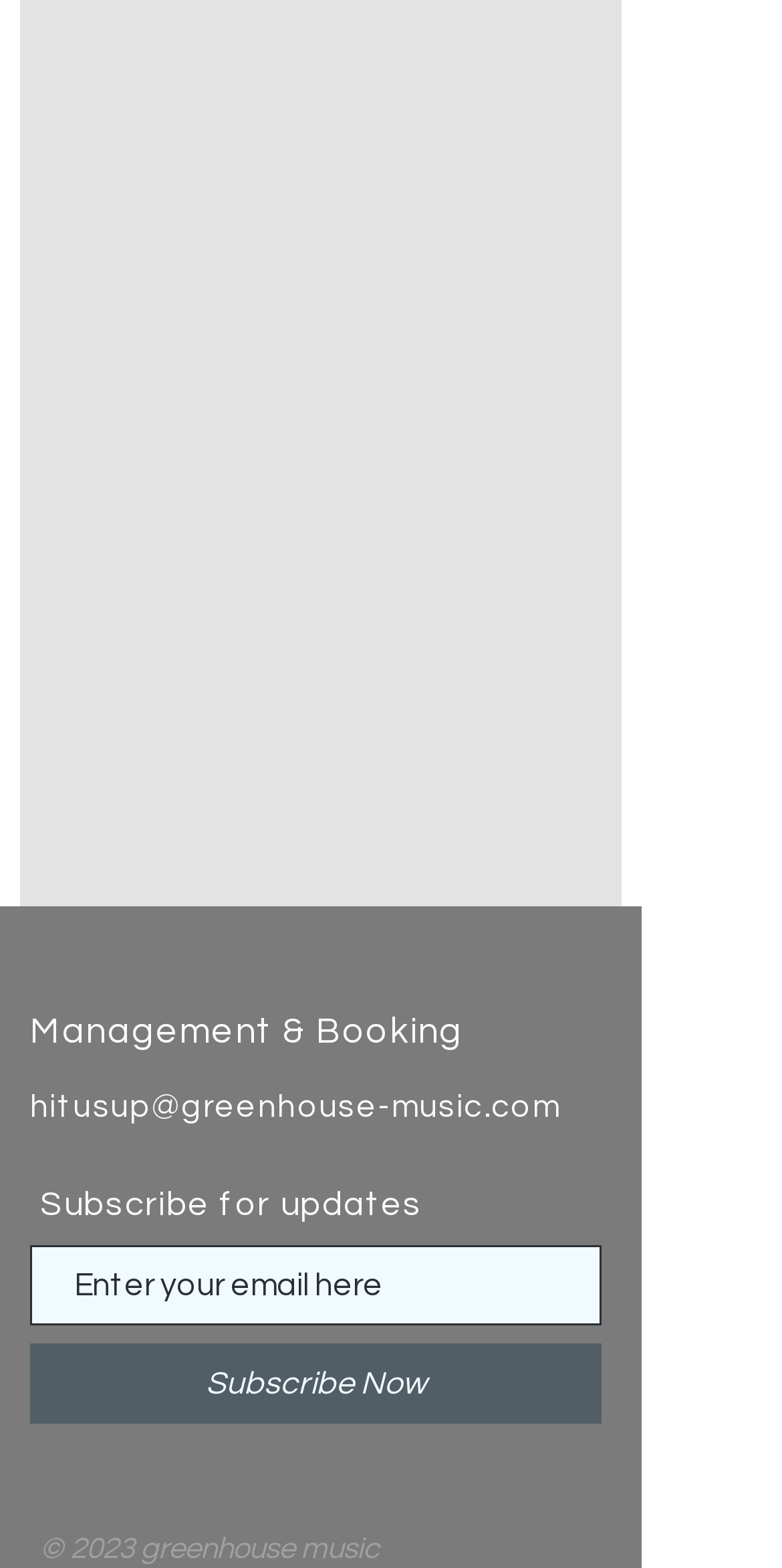Please give a one-word or short phrase response to the following question: 
What is the email address for management and booking?

hitusup@greenhouse-music.com